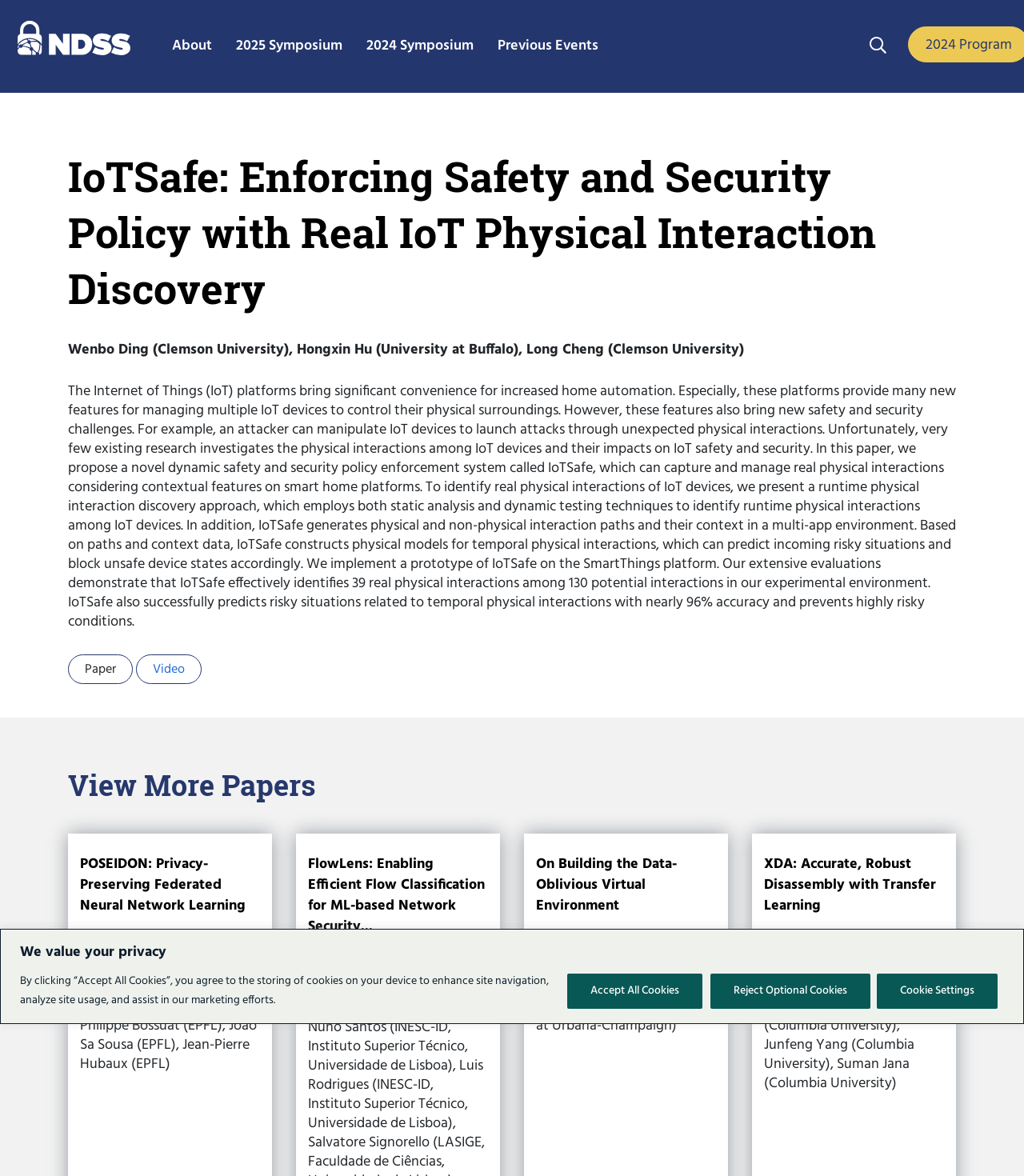Using the element description provided, determine the bounding box coordinates in the format (top-left x, top-left y, bottom-right x, bottom-right y). Ensure that all values are floating point numbers between 0 and 1. Element description: Reject Optional Cookies

[0.694, 0.828, 0.85, 0.857]